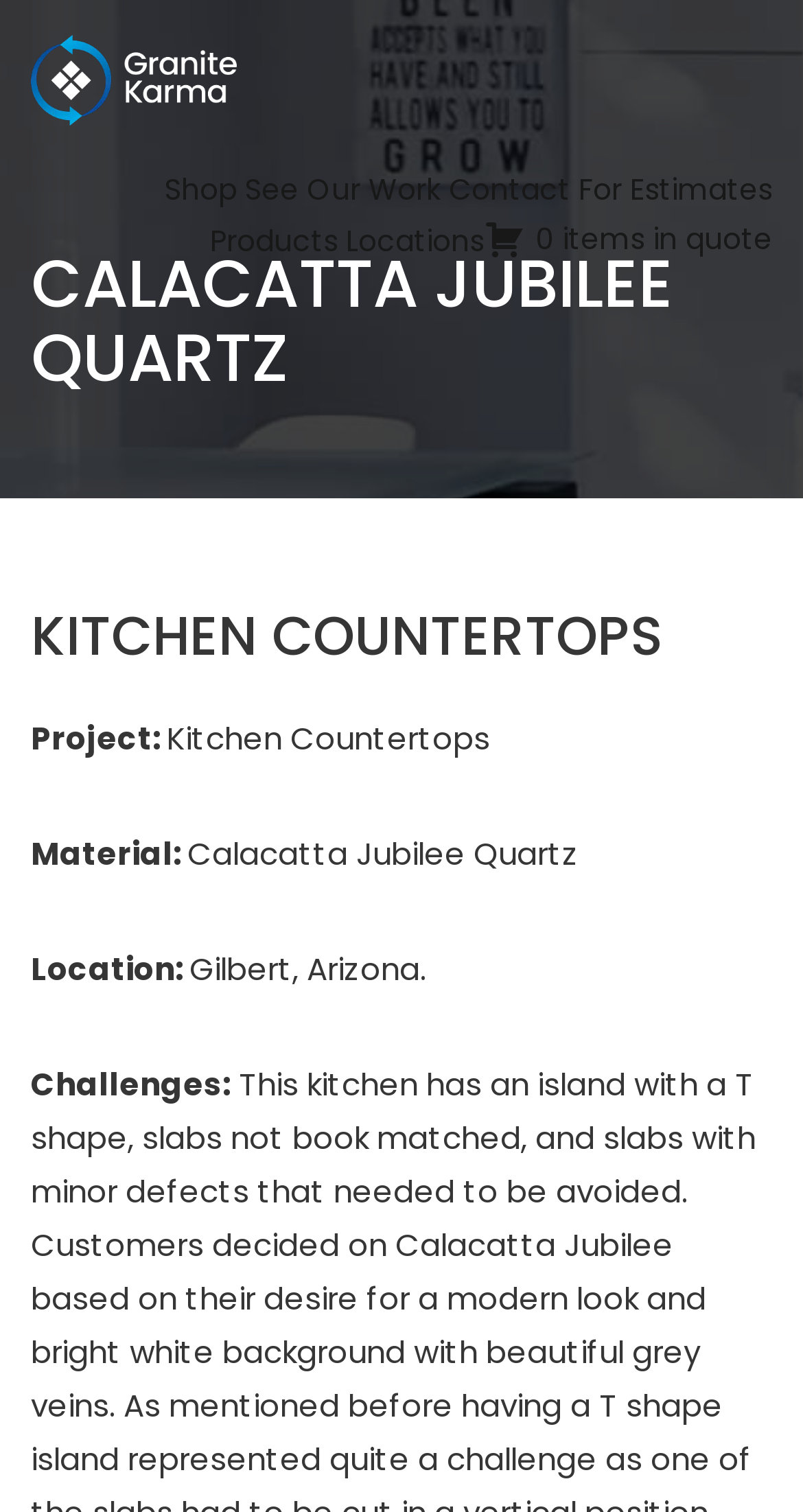From the element description 0 items in quote, predict the bounding box coordinates of the UI element. The coordinates must be specified in the format (top-left x, top-left y, bottom-right x, bottom-right y) and should be within the 0 to 1 range.

[0.603, 0.141, 0.962, 0.174]